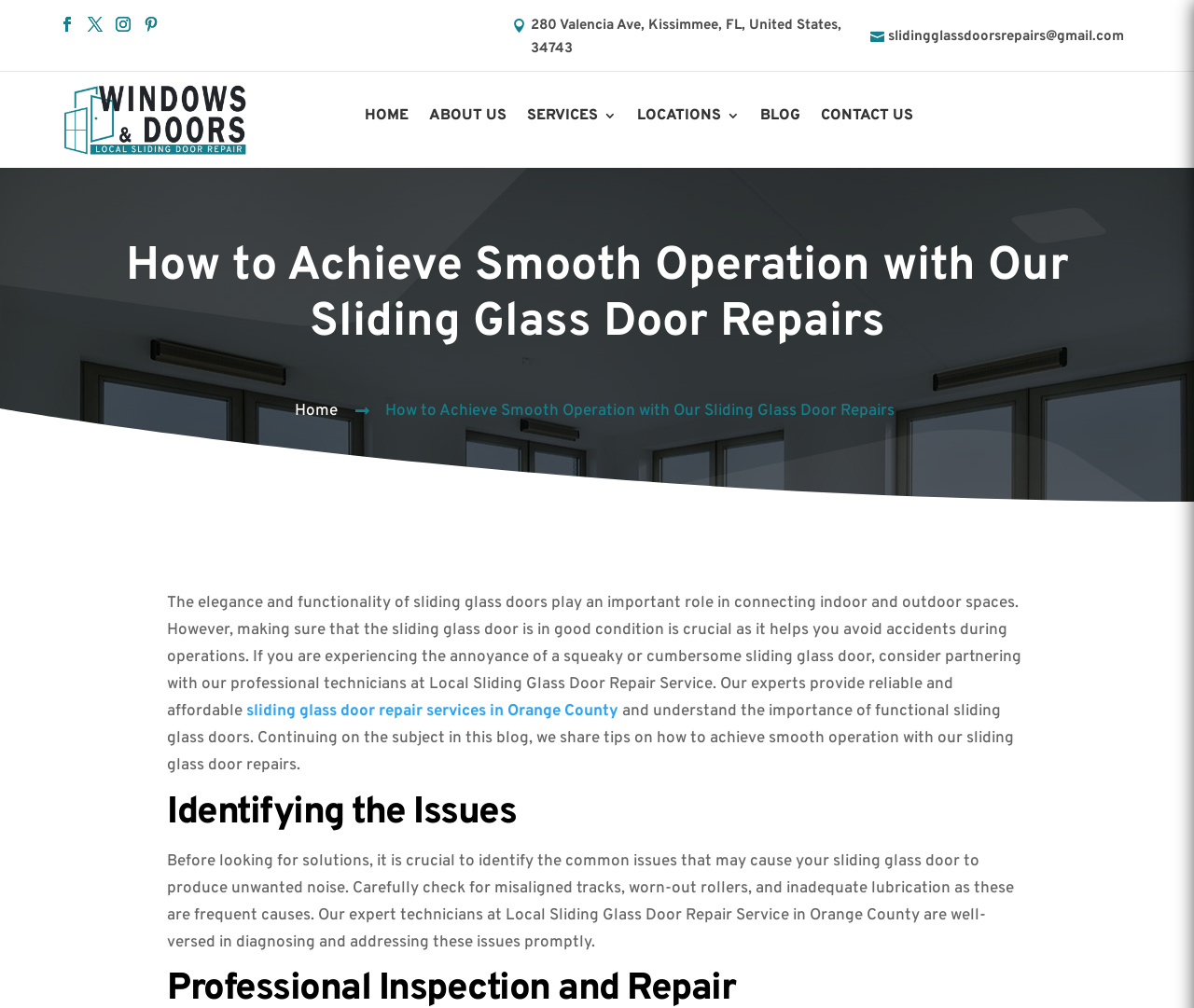Use a single word or phrase to answer the following:
What is the address of the sliding glass door repair service?

280 Valencia Ave, Kissimmee, FL, United States, 34743